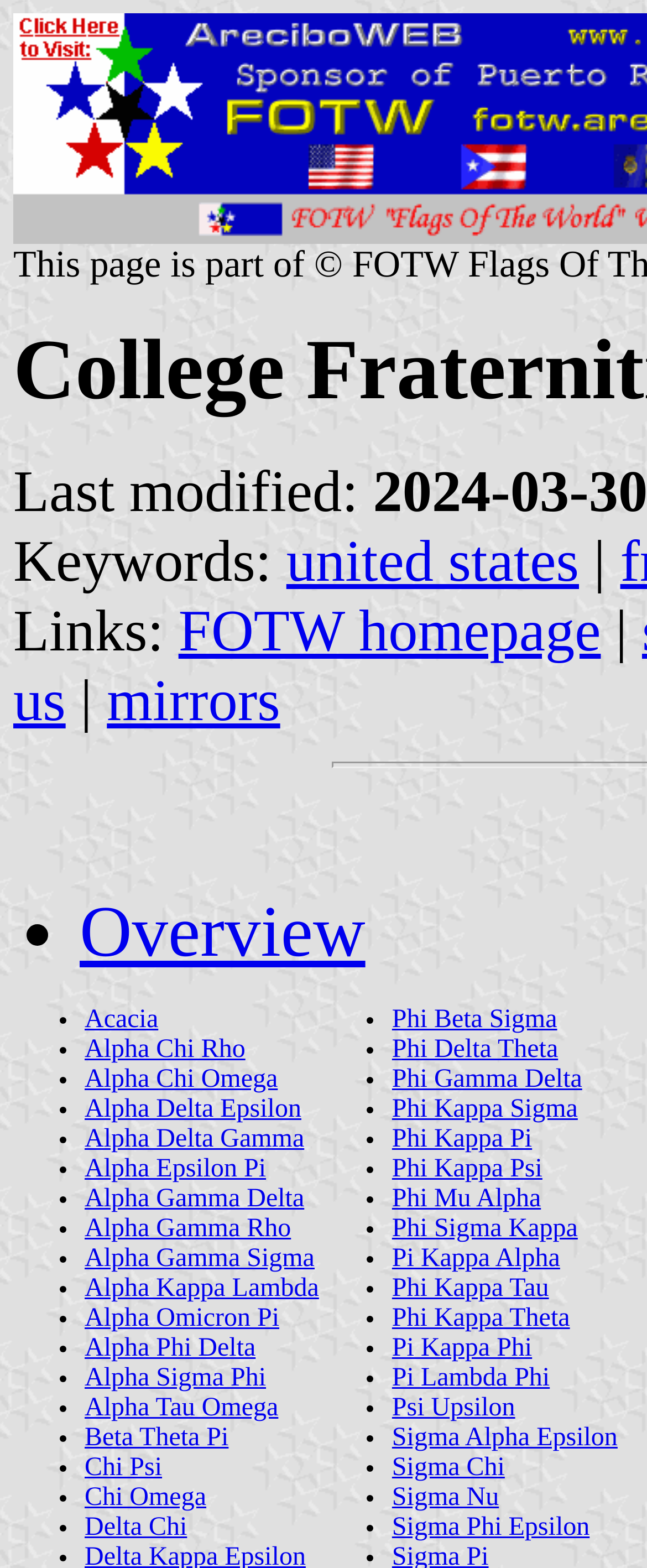What is the keyword listed after 'Keywords:'?
Answer the question with a detailed explanation, including all necessary information.

The webpage has a 'Keywords:' section, and the keyword listed after it is 'united states', which is a link.